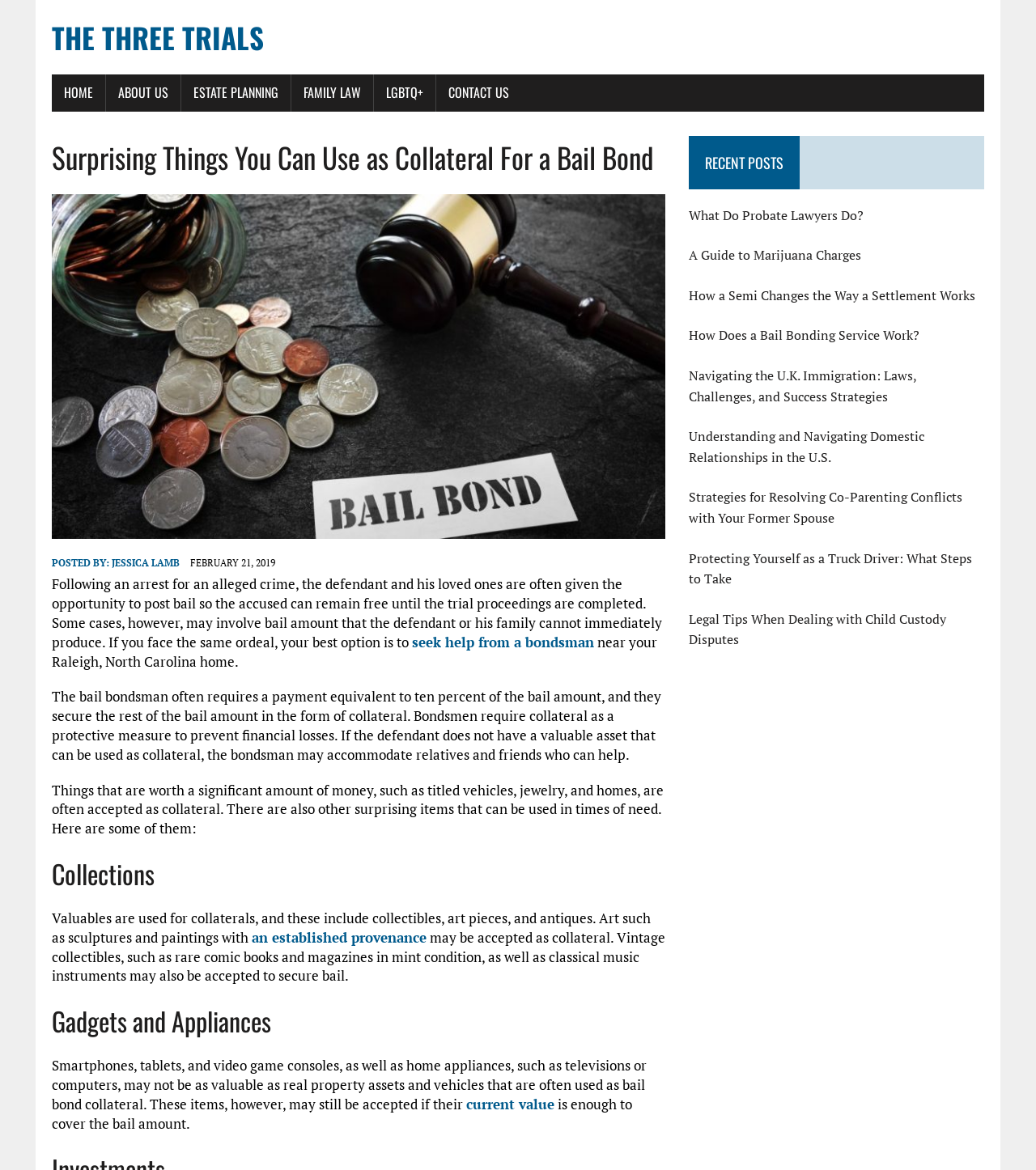Provide an in-depth caption for the webpage.

This webpage is about a law firm, specifically discussing bail bonds and collateral. At the top, there is a header with the firm's name, "The Three Trials", and a navigation menu with links to different sections of the website, including "HOME", "ABOUT US", "ESTATE PLANNING", "FAMILY LAW", "LGBTQ+", and "CONTACT US".

Below the navigation menu, there is a heading that reads "Surprising Things You Can Use as Collateral For a Bail Bond". Next to this heading, there is an image of a bail bond with a gavel and money. The article begins by explaining the process of posting bail and the role of a bondsman. It then discusses the types of collateral that can be used to secure a bail bond, including titled vehicles, jewelry, and homes.

The article highlights some surprising items that can be used as collateral, including collections, such as art pieces, antiques, and vintage collectibles, as well as gadgets and appliances, like smartphones, tablets, and home appliances. These items may not be as valuable as real property assets and vehicles, but they can still be accepted if their current value is enough to cover the bail amount.

On the right side of the page, there is a section titled "RECENT POSTS" with links to other articles on the website, including topics such as probate lawyers, marijuana charges, and bail bonding services.